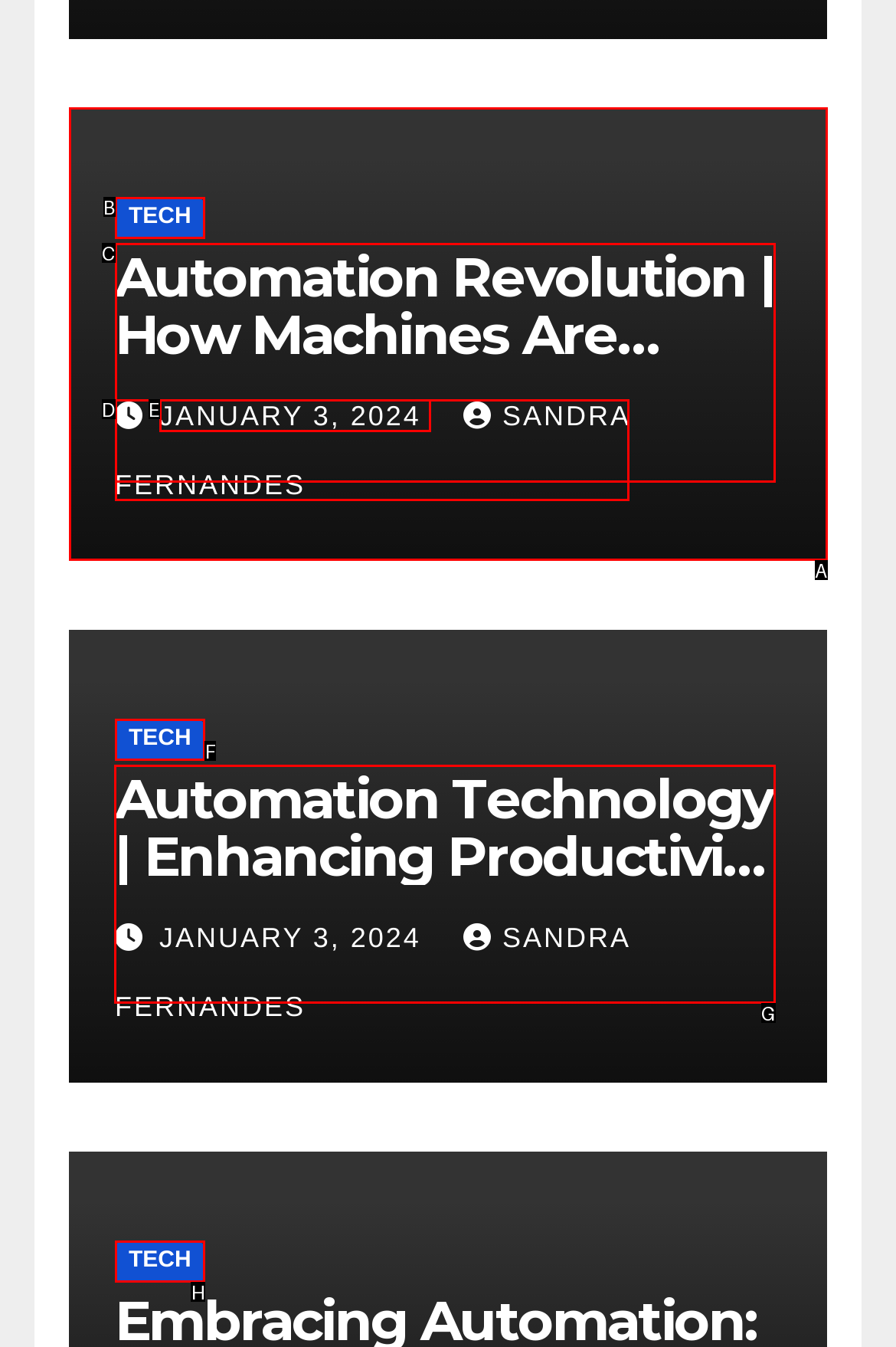Pick the right letter to click to achieve the task: view the article Automation Technology
Answer with the letter of the correct option directly.

G